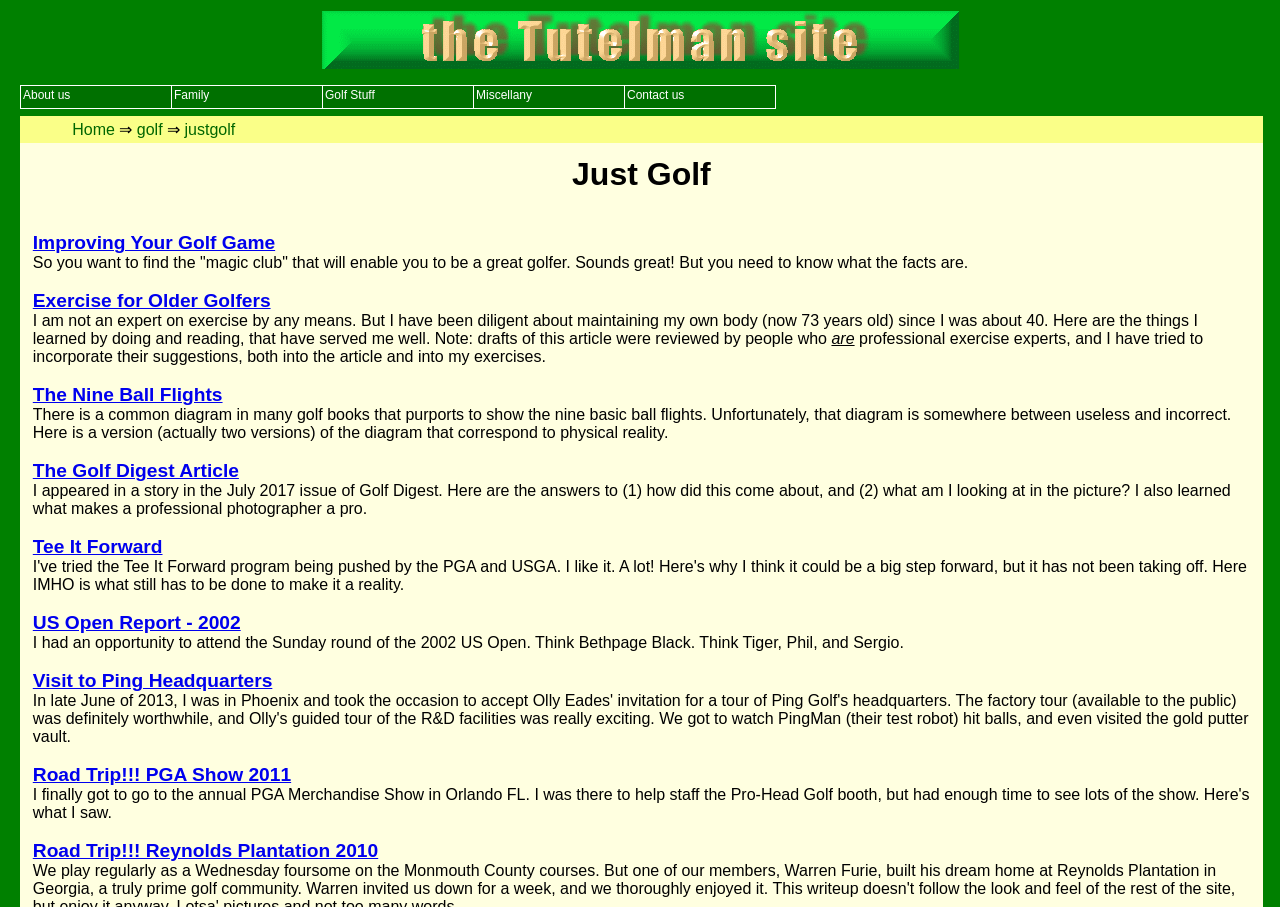How many main sections are on this webpage?
Please answer the question with a detailed and comprehensive explanation.

Based on the webpage's structure, there appear to be two main sections. The top section contains a table with links to other pages, and the bottom section contains a list of links and text related to golf. This division is inferred from the layout and organization of the webpage's content.